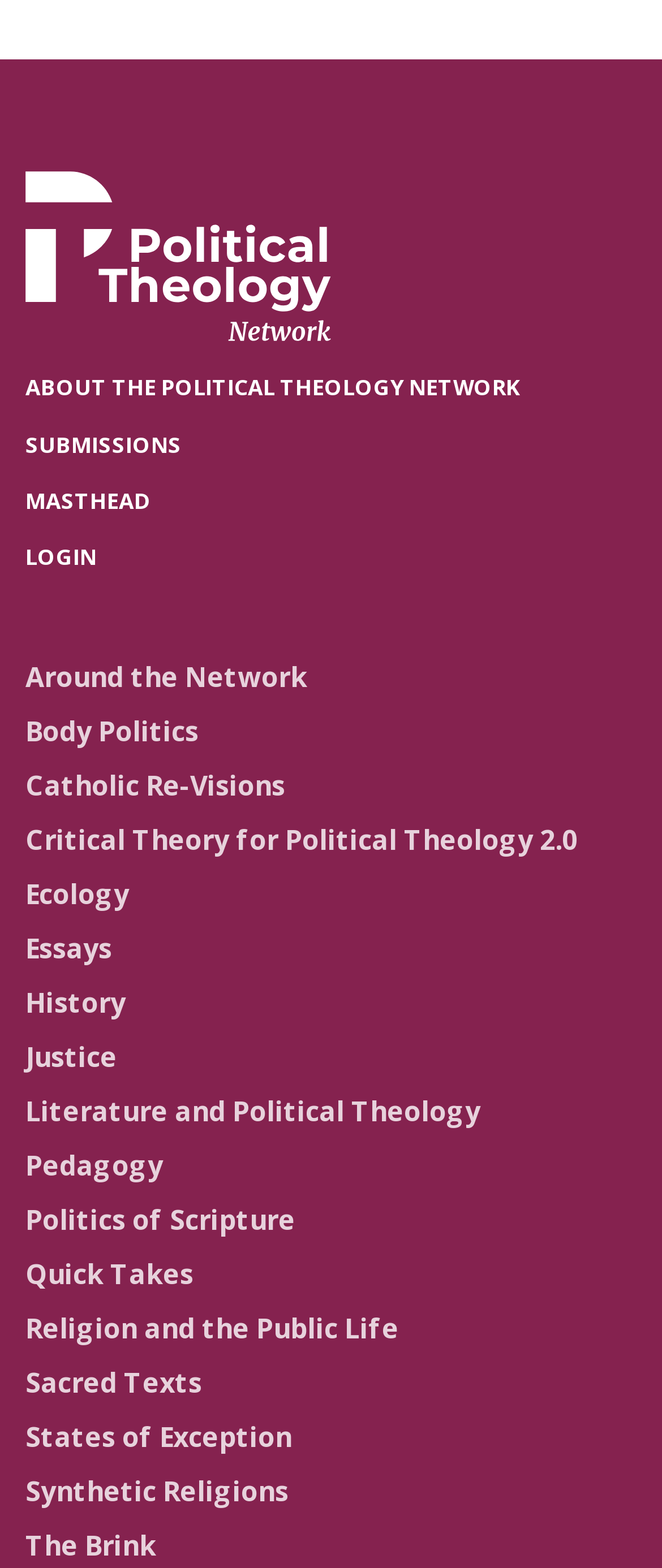What is the theme of the 'Body Politics' link?
Please give a detailed and elaborate answer to the question.

Based on the title of the link 'Body Politics', it can be inferred that the theme of this link is related to the intersection of politics and the human body, possibly exploring topics such as bodily autonomy, health policies, or gender studies.